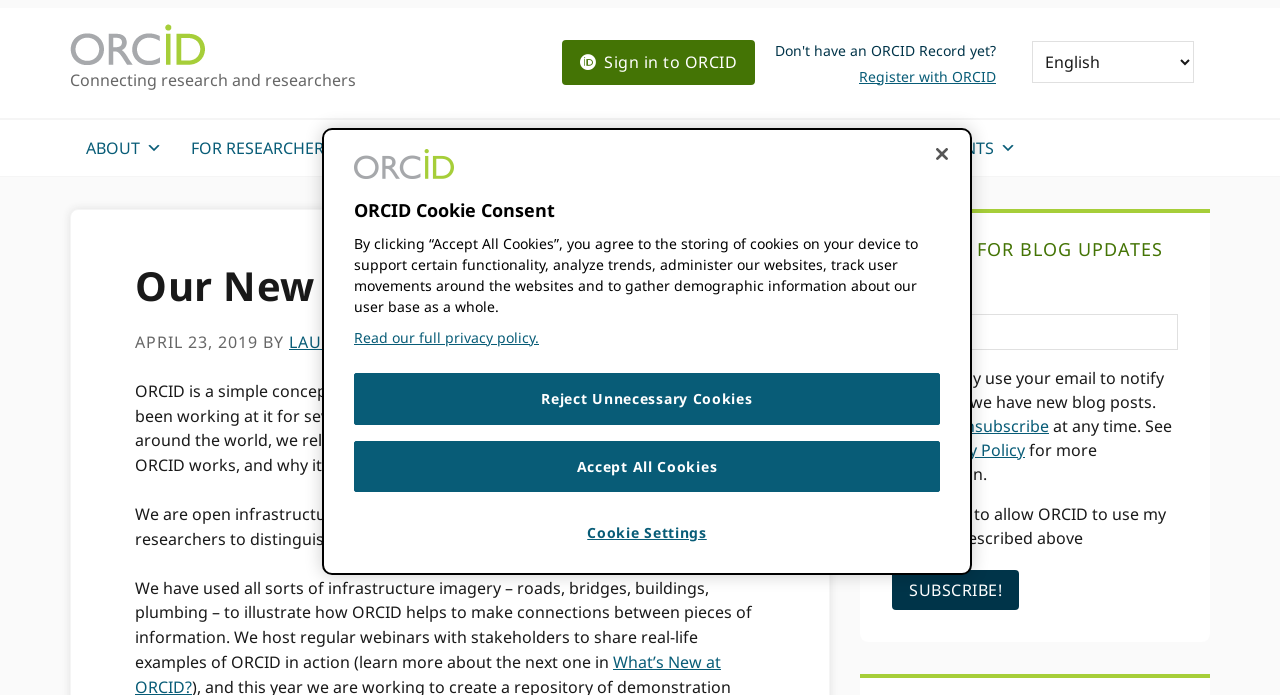Highlight the bounding box coordinates of the element that should be clicked to carry out the following instruction: "Subscribe!". The coordinates must be given as four float numbers ranging from 0 to 1, i.e., [left, top, right, bottom].

[0.697, 0.82, 0.796, 0.878]